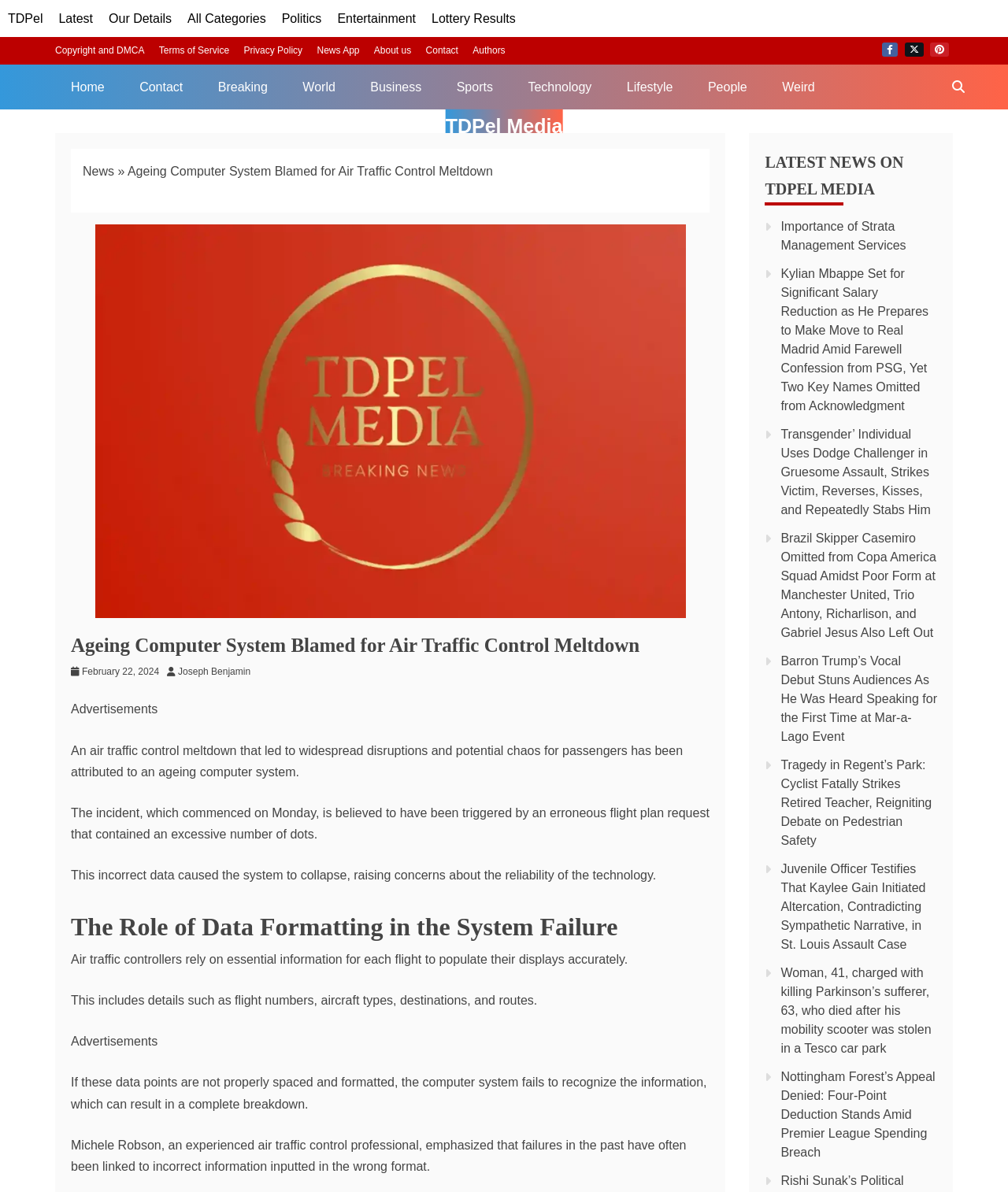Show me the bounding box coordinates of the clickable region to achieve the task as per the instruction: "Read the latest news on TDPel Media".

[0.759, 0.125, 0.93, 0.172]